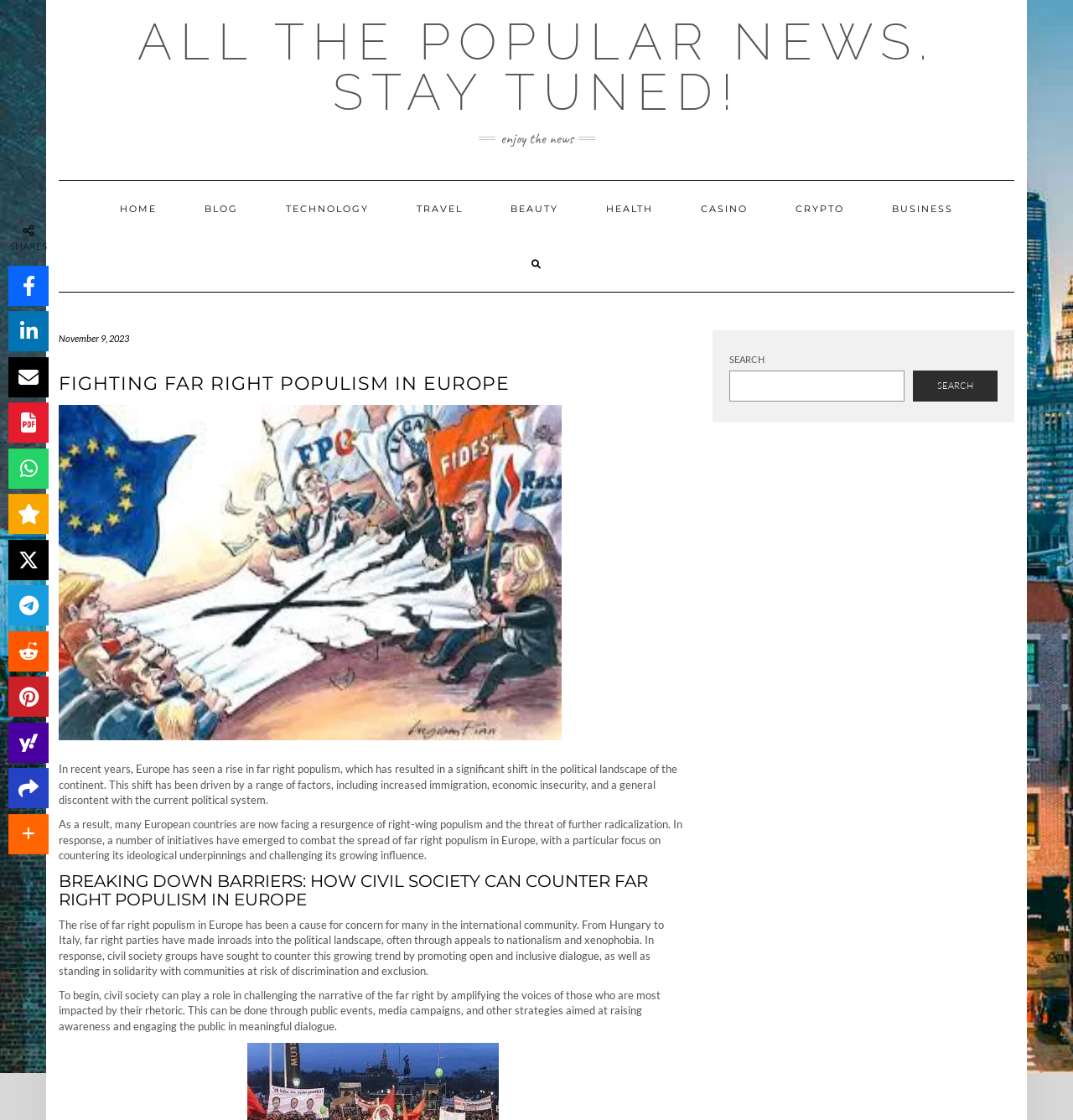Can you find the bounding box coordinates for the element to click on to achieve the instruction: "Search for something"?

[0.68, 0.331, 0.843, 0.359]